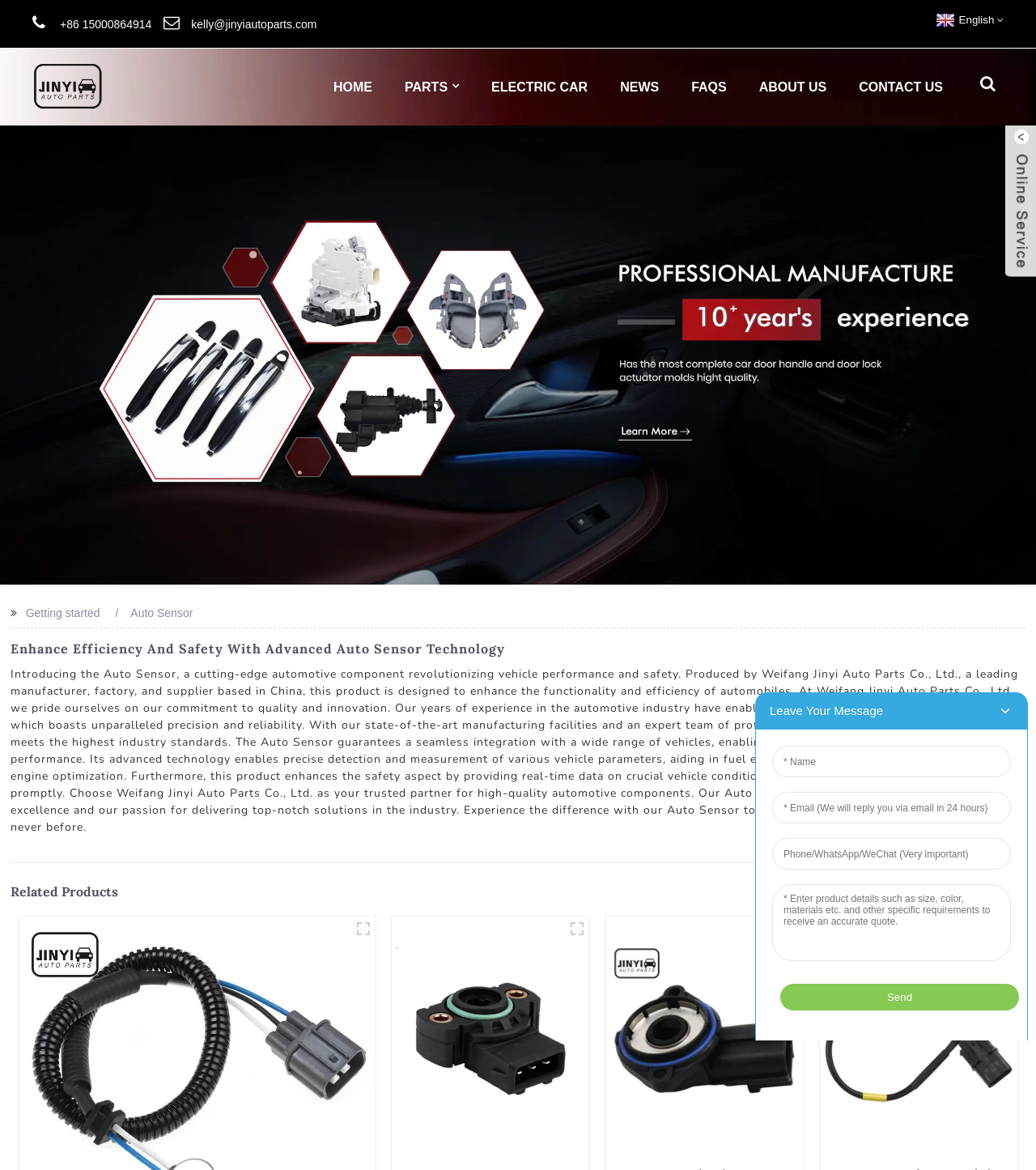What is the main product of Weifang Jinyi Auto Parts Co., Ltd.?
Please provide a comprehensive answer based on the contents of the image.

I determined the main product by reading the heading 'Enhance Efficiency And Safety With Advanced Auto Sensor Technology' and the subsequent paragraph, which describes the Auto Sensor in detail.